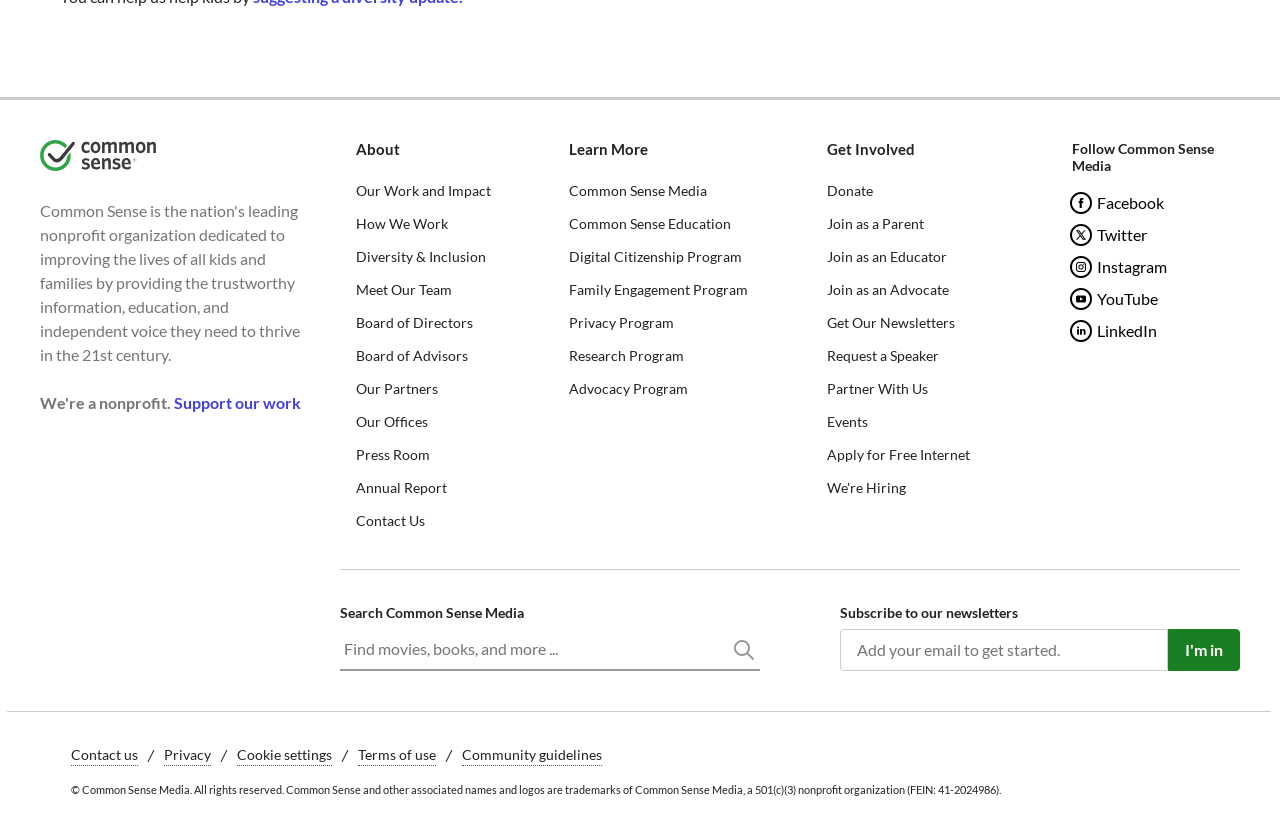Specify the bounding box coordinates for the region that must be clicked to perform the given instruction: "Get Involved".

[0.646, 0.169, 0.8, 0.19]